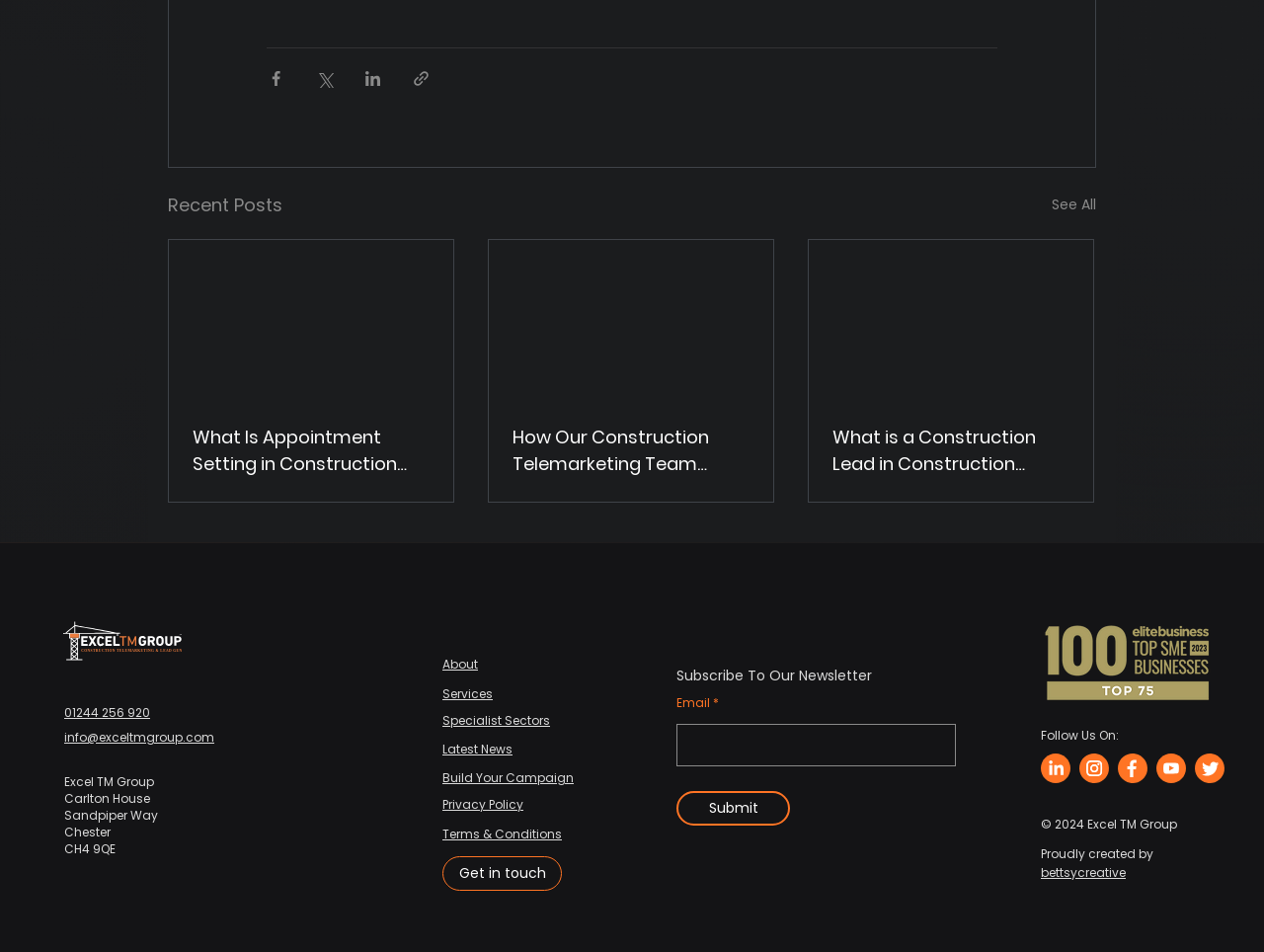Determine the bounding box for the described UI element: "See All".

[0.832, 0.201, 0.867, 0.231]